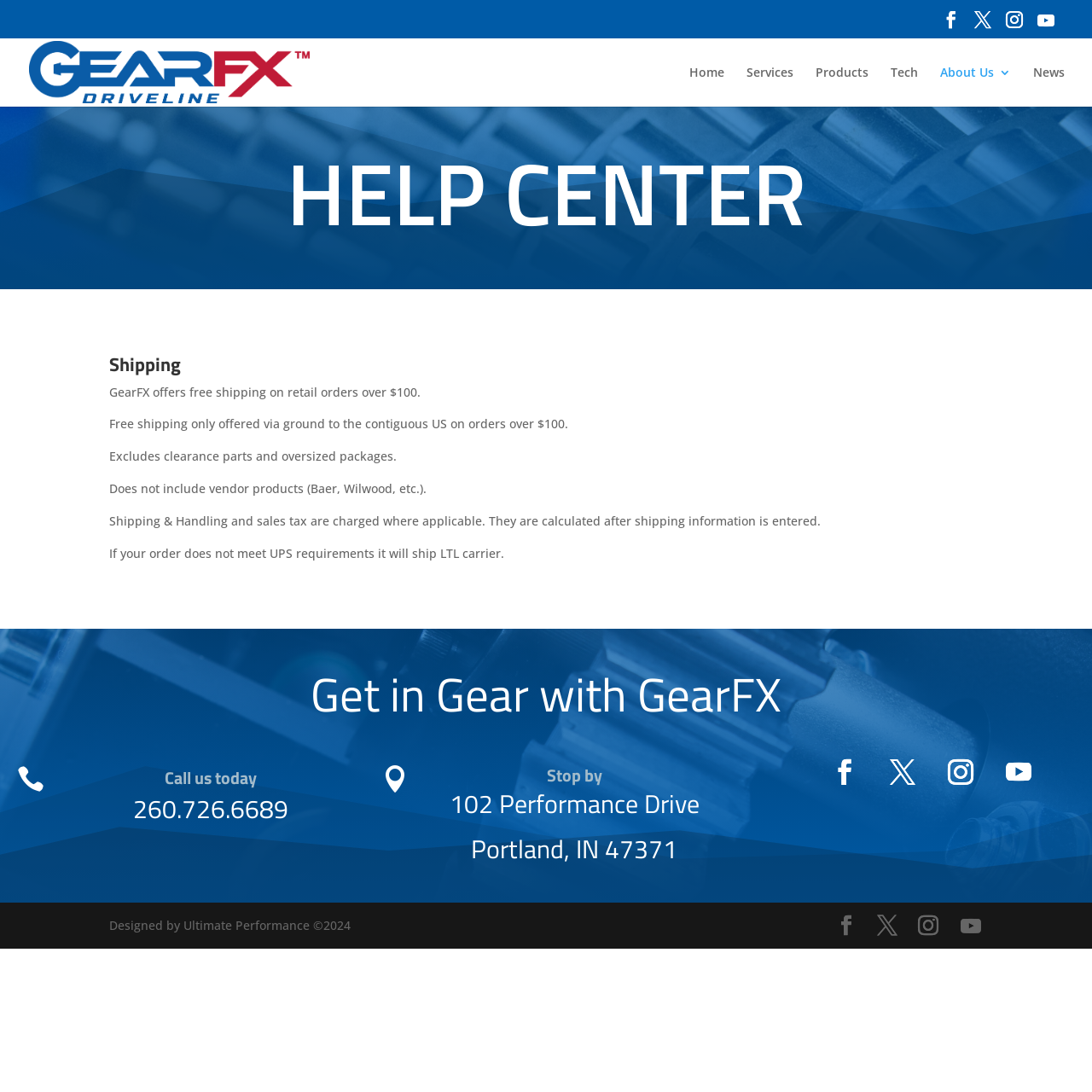Locate the coordinates of the bounding box for the clickable region that fulfills this instruction: "View the About Us page".

[0.861, 0.061, 0.926, 0.097]